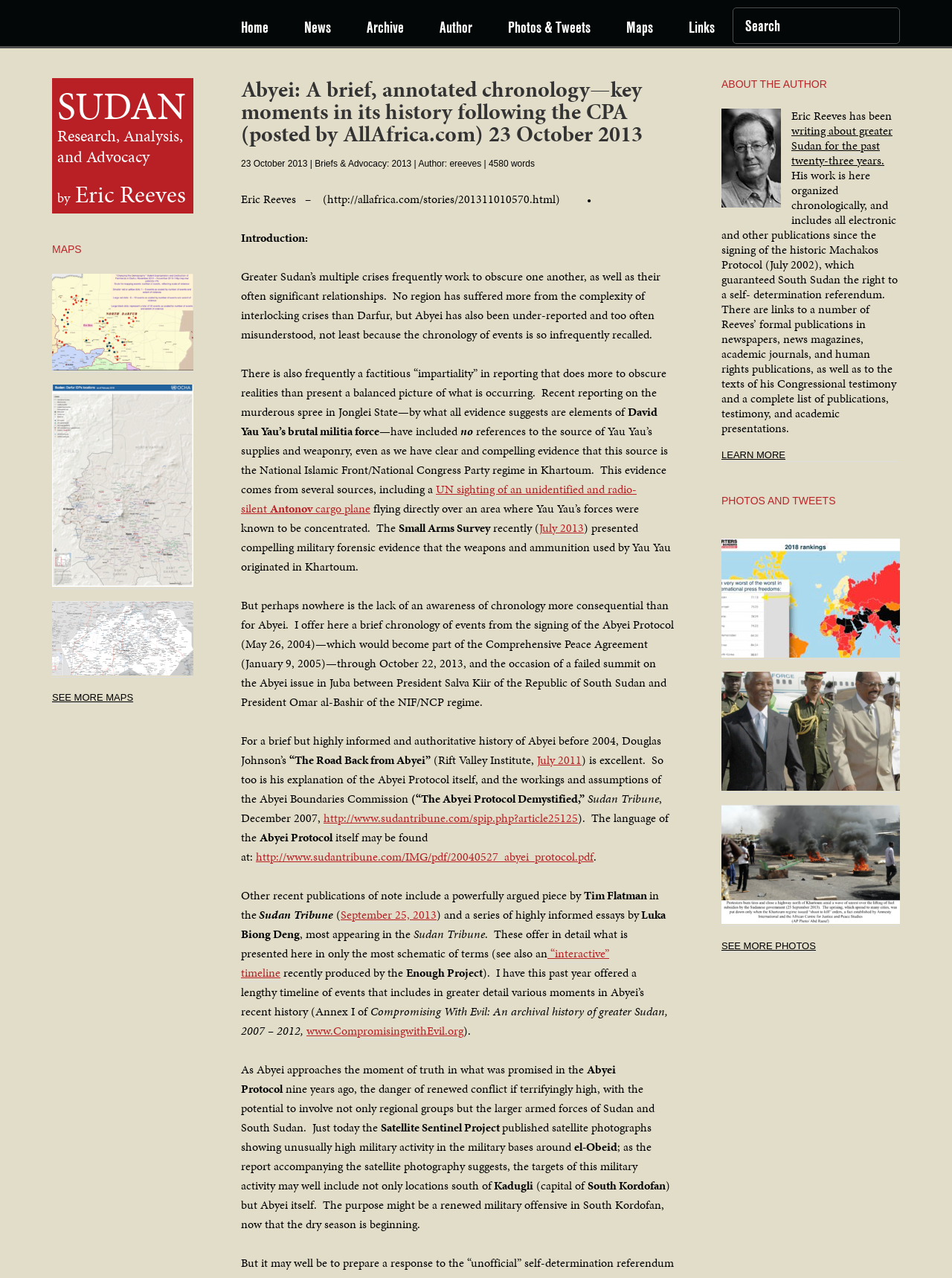Locate the bounding box coordinates of the element's region that should be clicked to carry out the following instruction: "Search for something". The coordinates need to be four float numbers between 0 and 1, i.e., [left, top, right, bottom].

[0.77, 0.006, 0.945, 0.034]